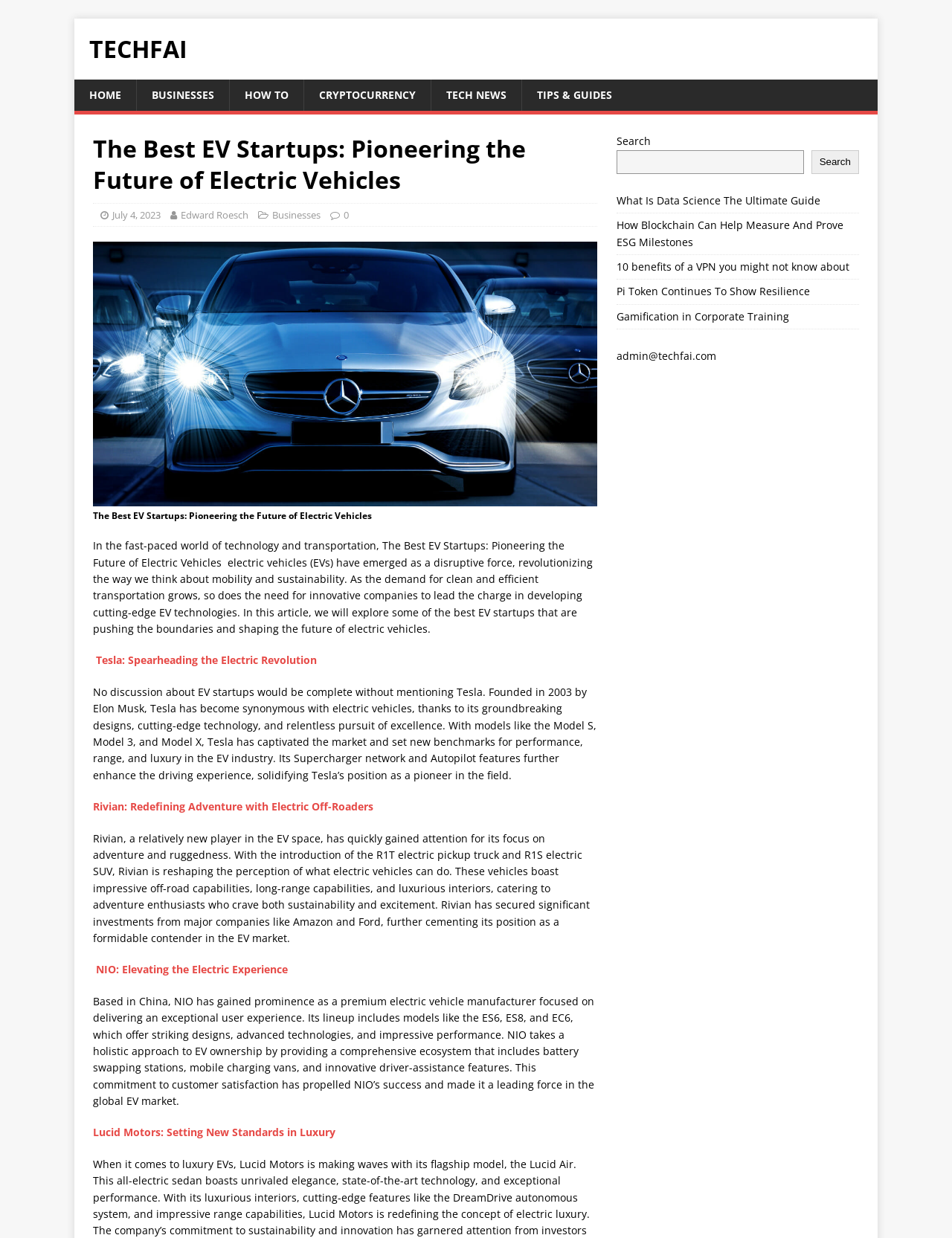Determine the bounding box coordinates of the element's region needed to click to follow the instruction: "Contact admin@techfai.com". Provide these coordinates as four float numbers between 0 and 1, formatted as [left, top, right, bottom].

[0.647, 0.282, 0.752, 0.293]